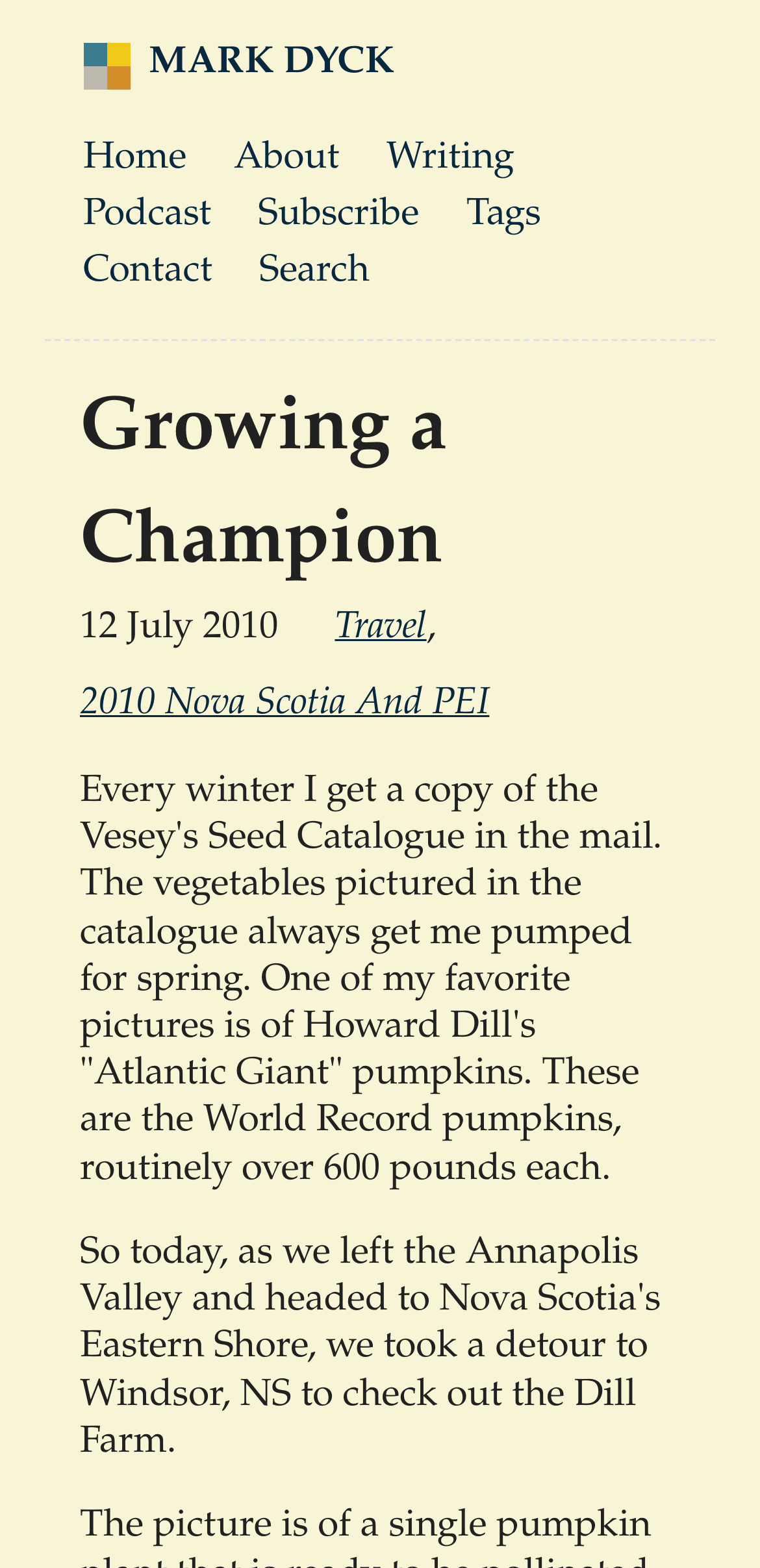Find the bounding box coordinates of the clickable area that will achieve the following instruction: "listen to podcast".

[0.11, 0.126, 0.278, 0.15]